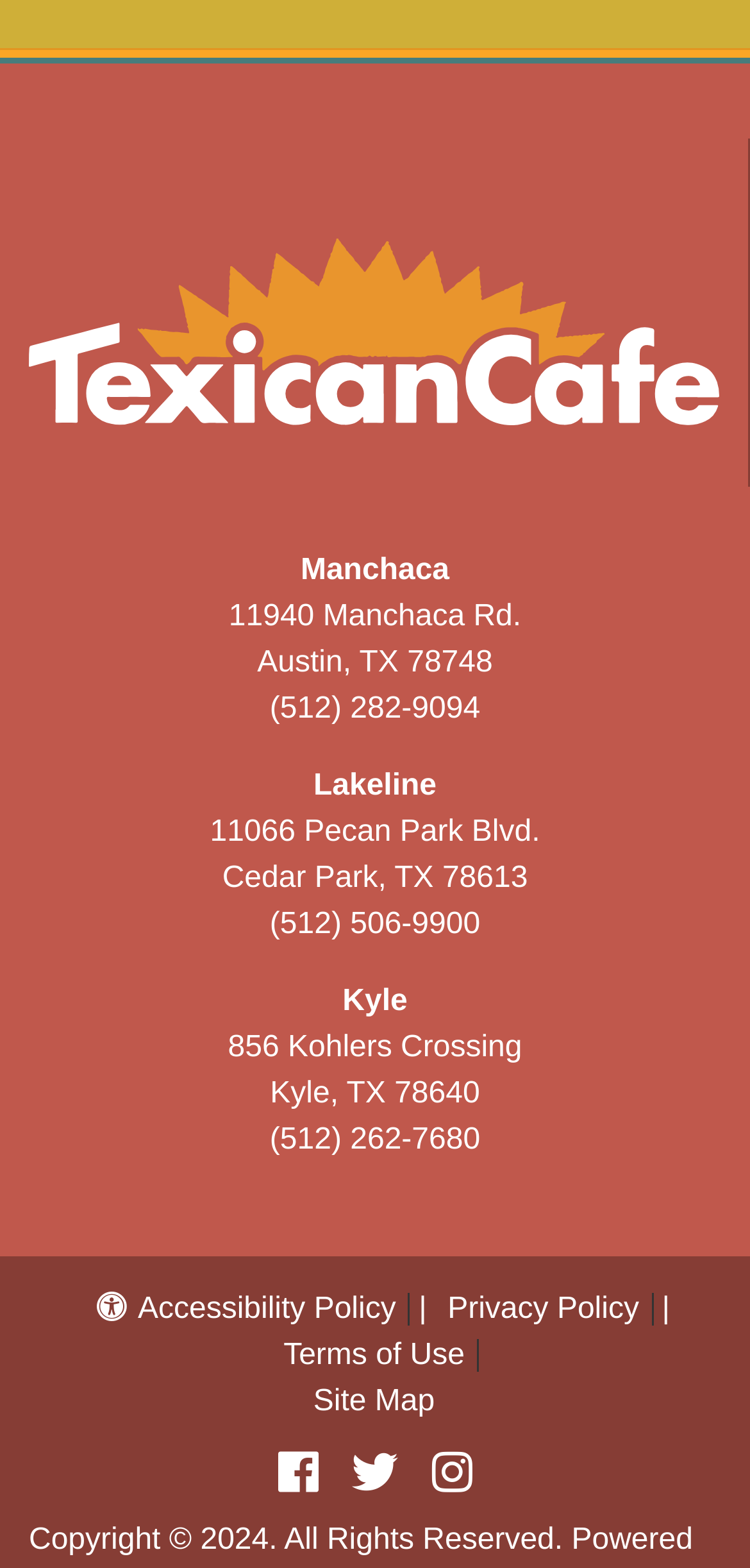Based on the image, provide a detailed response to the question:
What is the phone number of Texican Cafe in Kyle?

I found the phone number by looking at the group element that contains the text 'Kyle' and '856 Kohlers Crossing'. The phone number associated with this location is '(512) 262-7680'.